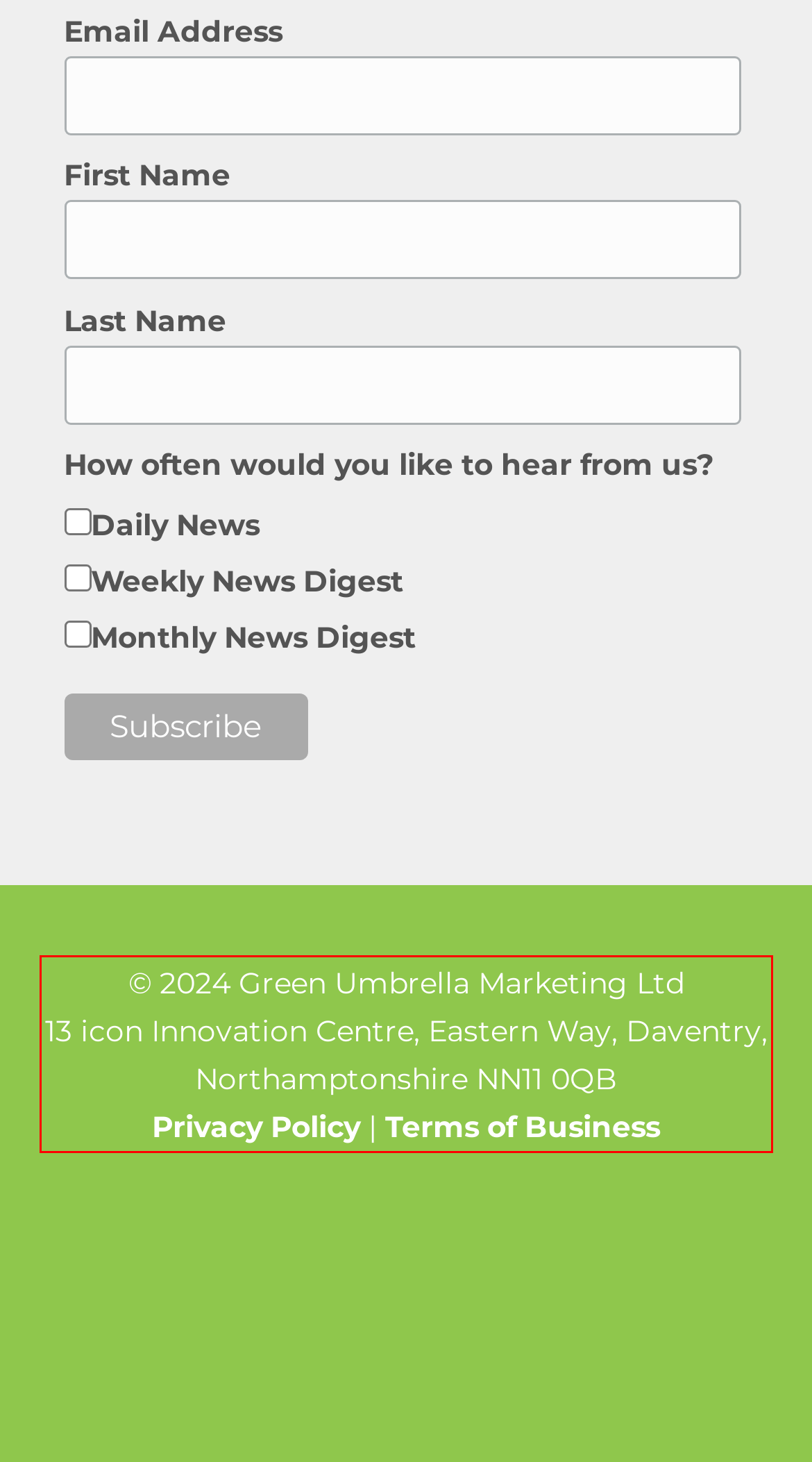Given a screenshot of a webpage containing a red rectangle bounding box, extract and provide the text content found within the red bounding box.

© 2024 Green Umbrella Marketing Ltd 13 icon Innovation Centre, Eastern Way, Daventry, Northamptonshire NN11 0QB Privacy Policy | Terms of Business